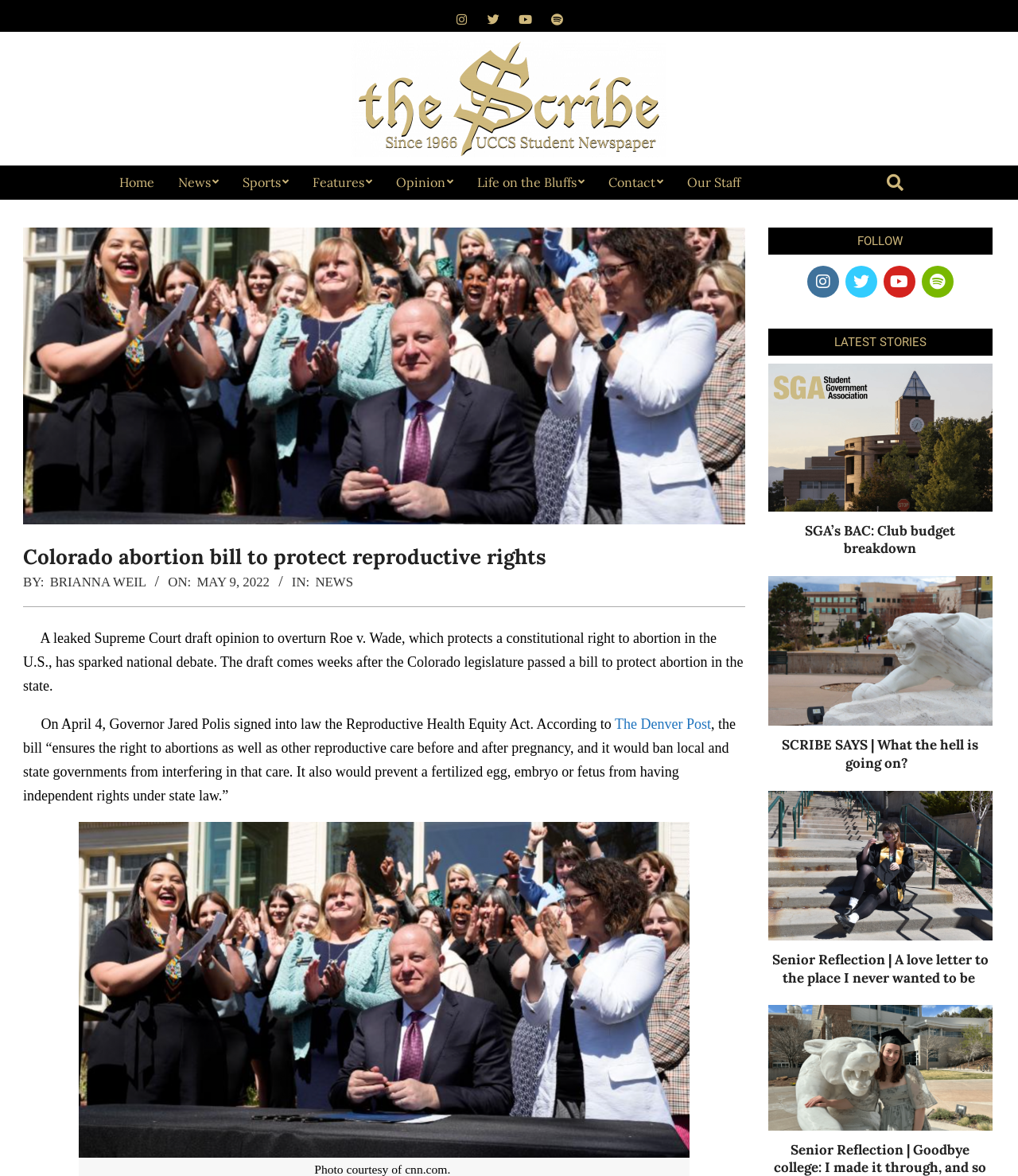Reply to the question with a single word or phrase:
What is the purpose of the 'Search' textbox?

To search the website